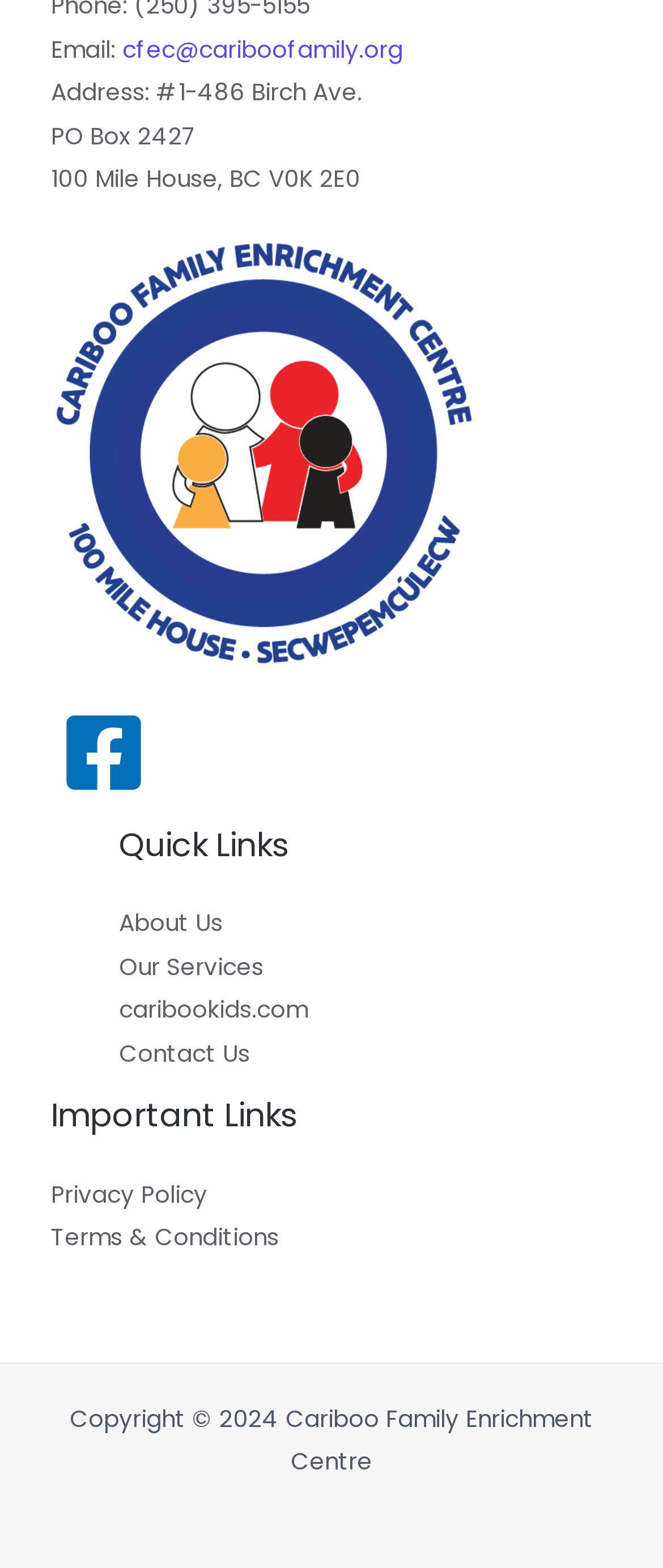What is the copyright year of the webpage?
Using the visual information, respond with a single word or phrase.

2024